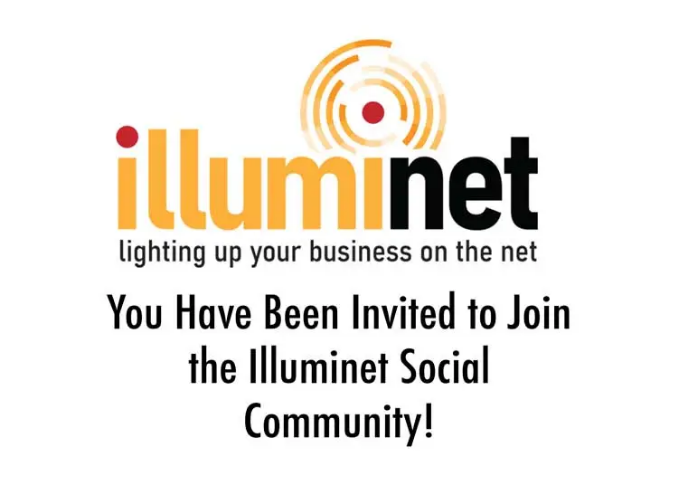Use a single word or phrase to answer the question: 
What is the nature of the Illuminet social community?

Private